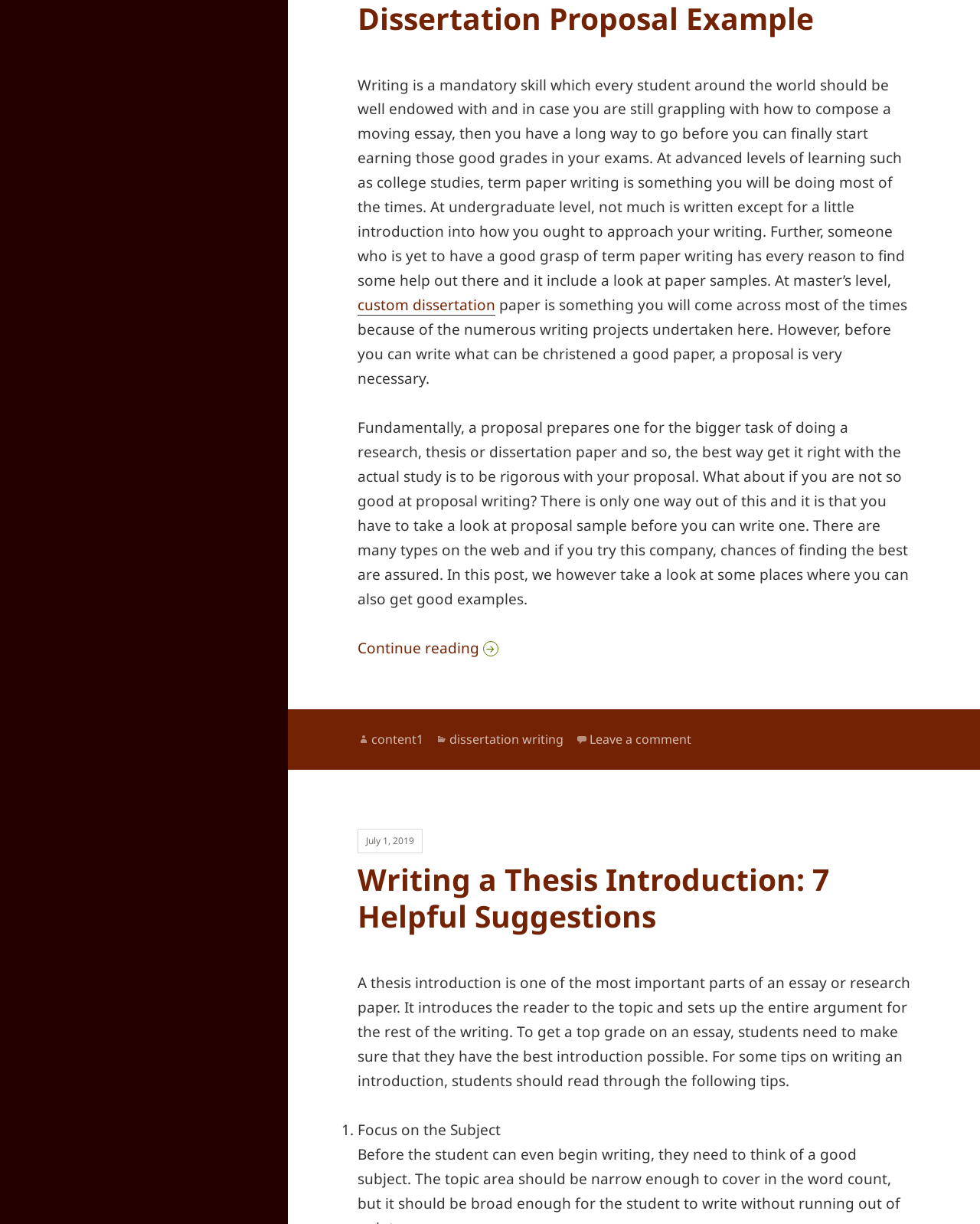What is the main topic of the webpage?
Please answer using one word or phrase, based on the screenshot.

Writing a thesis introduction